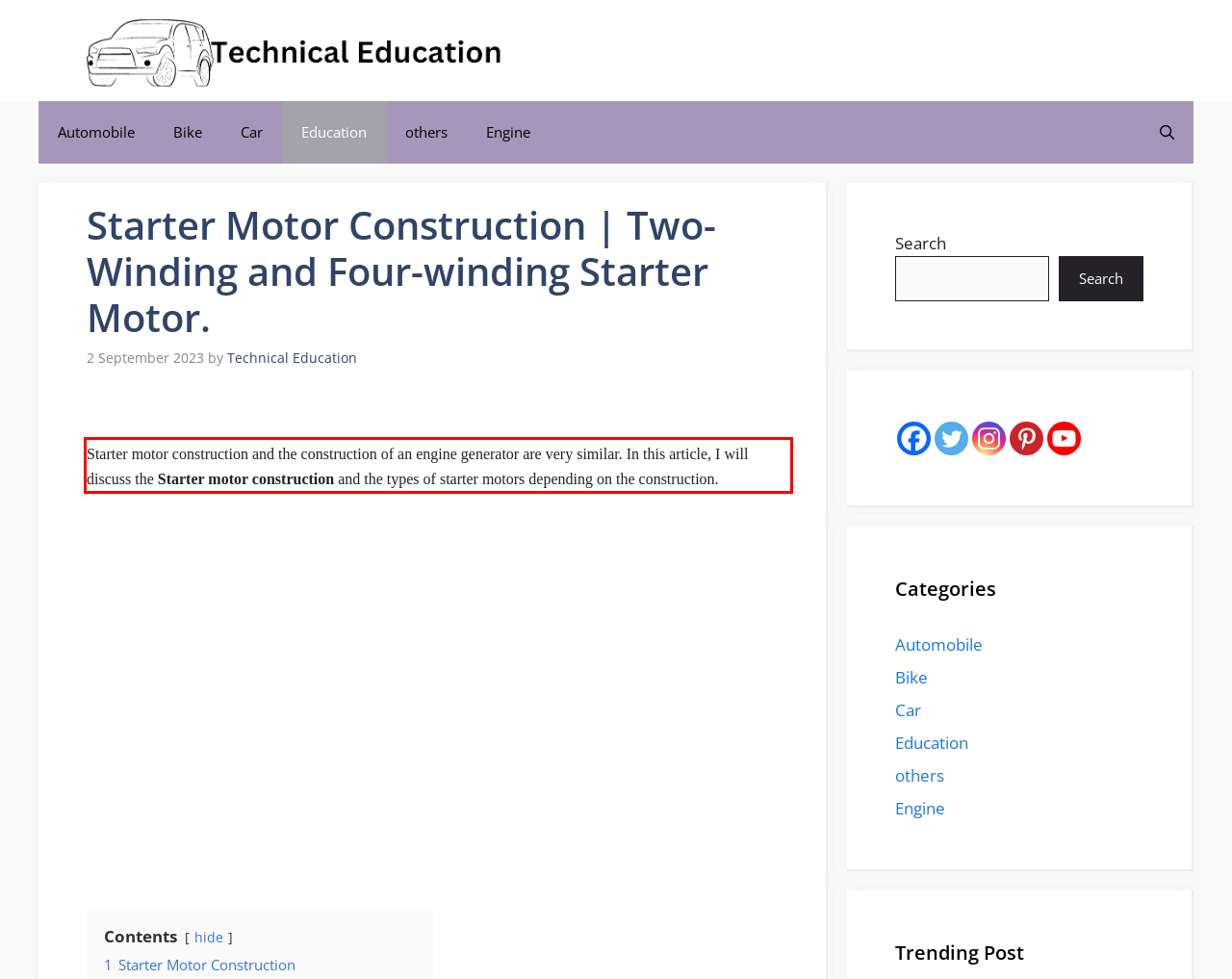You are given a webpage screenshot with a red bounding box around a UI element. Extract and generate the text inside this red bounding box.

Starter motor construction and the construction of an engine generator are very similar. In this article, I will discuss the Starter motor construction and the types of starter motors depending on the construction.